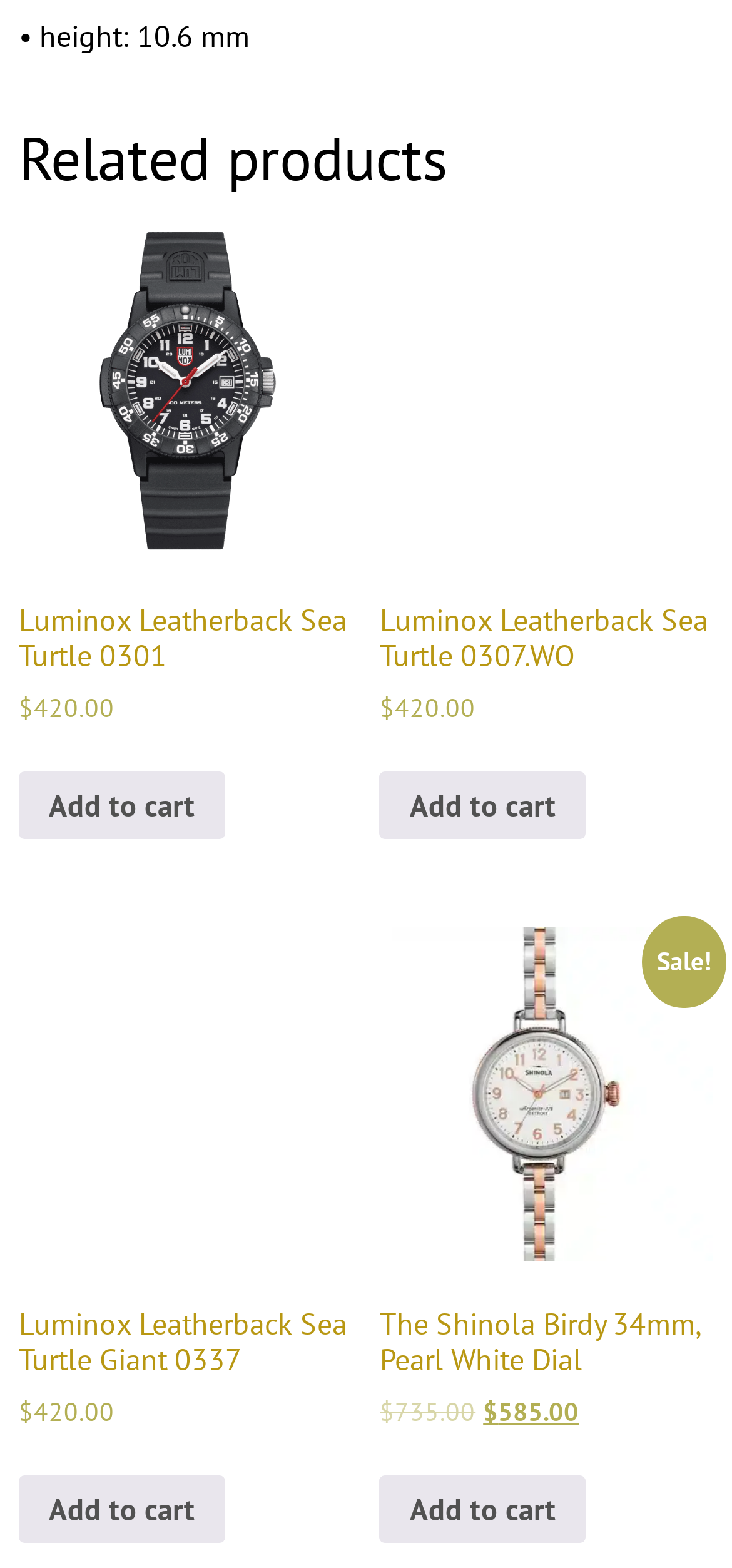Find and specify the bounding box coordinates that correspond to the clickable region for the instruction: "View product details of Leatherback Sea Turtle 0301".

[0.026, 0.143, 0.481, 0.464]